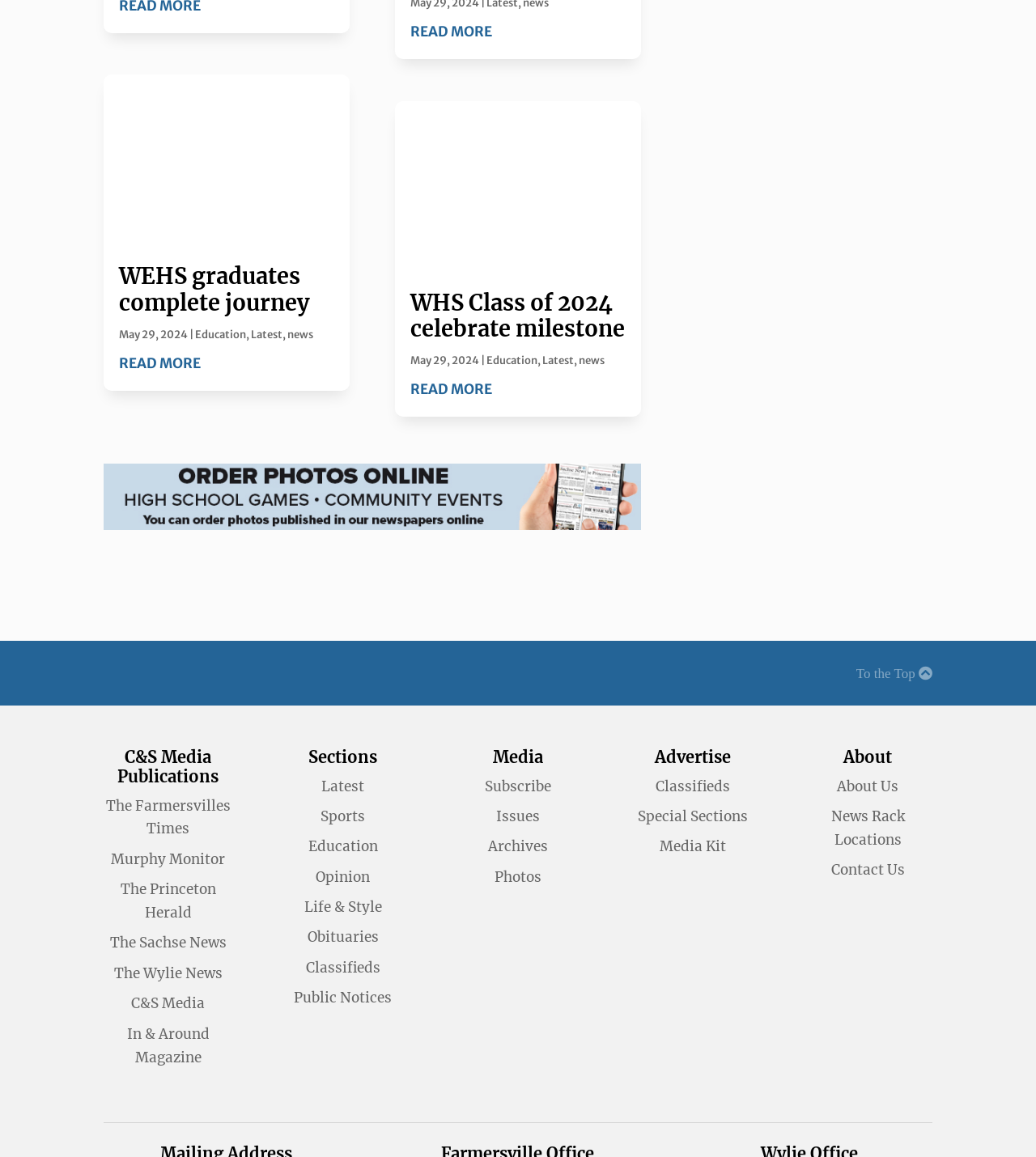Kindly respond to the following question with a single word or a brief phrase: 
What categories are available in the 'Sections' heading?

Latest, Sports, Education, etc.